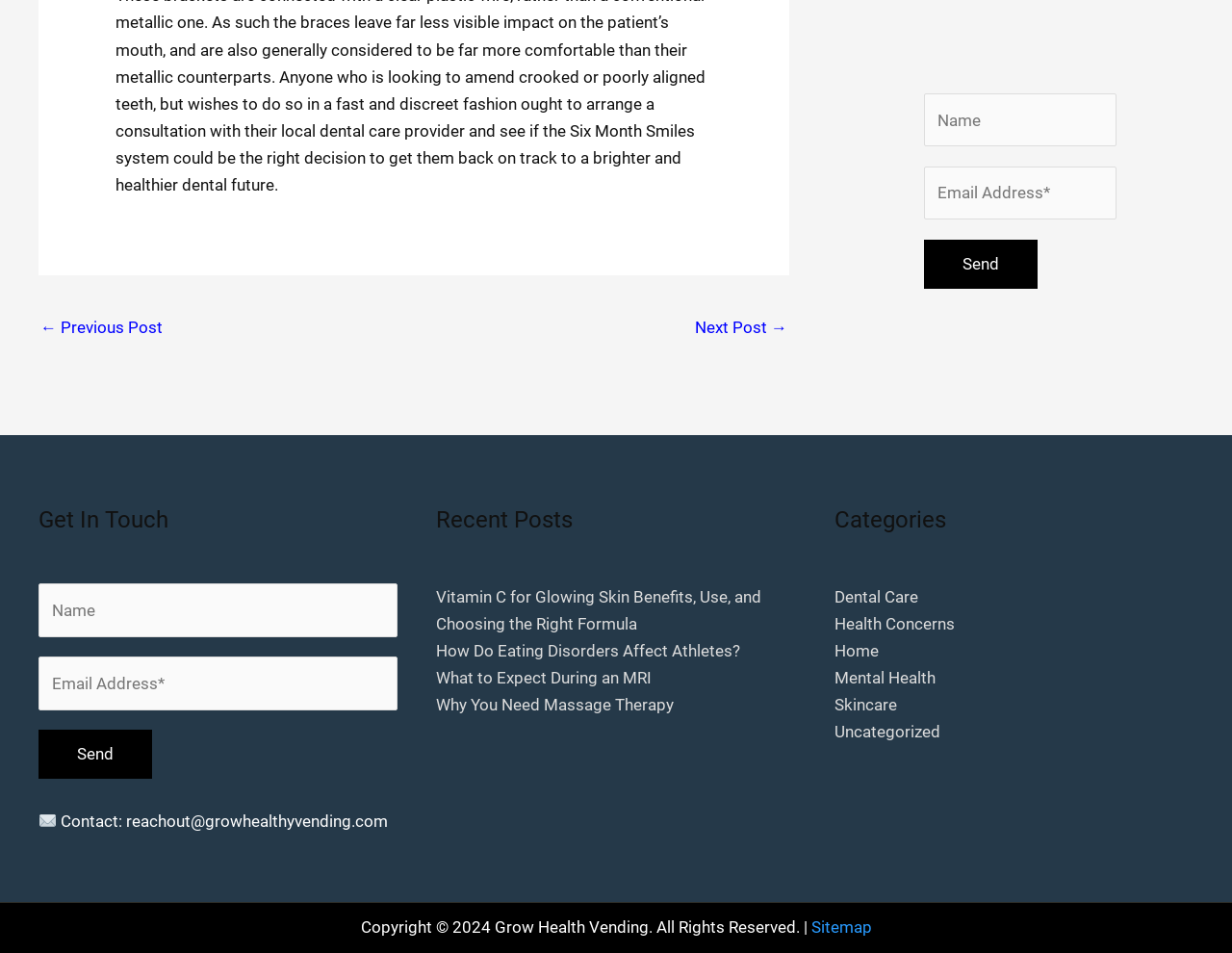What is the purpose of the form?
Can you provide an in-depth and detailed response to the question?

The form is labeled as 'Contact form' and has fields for 'Name' and 'Email Address*', indicating that it is used to send a message or inquiry to the website owner or administrator.